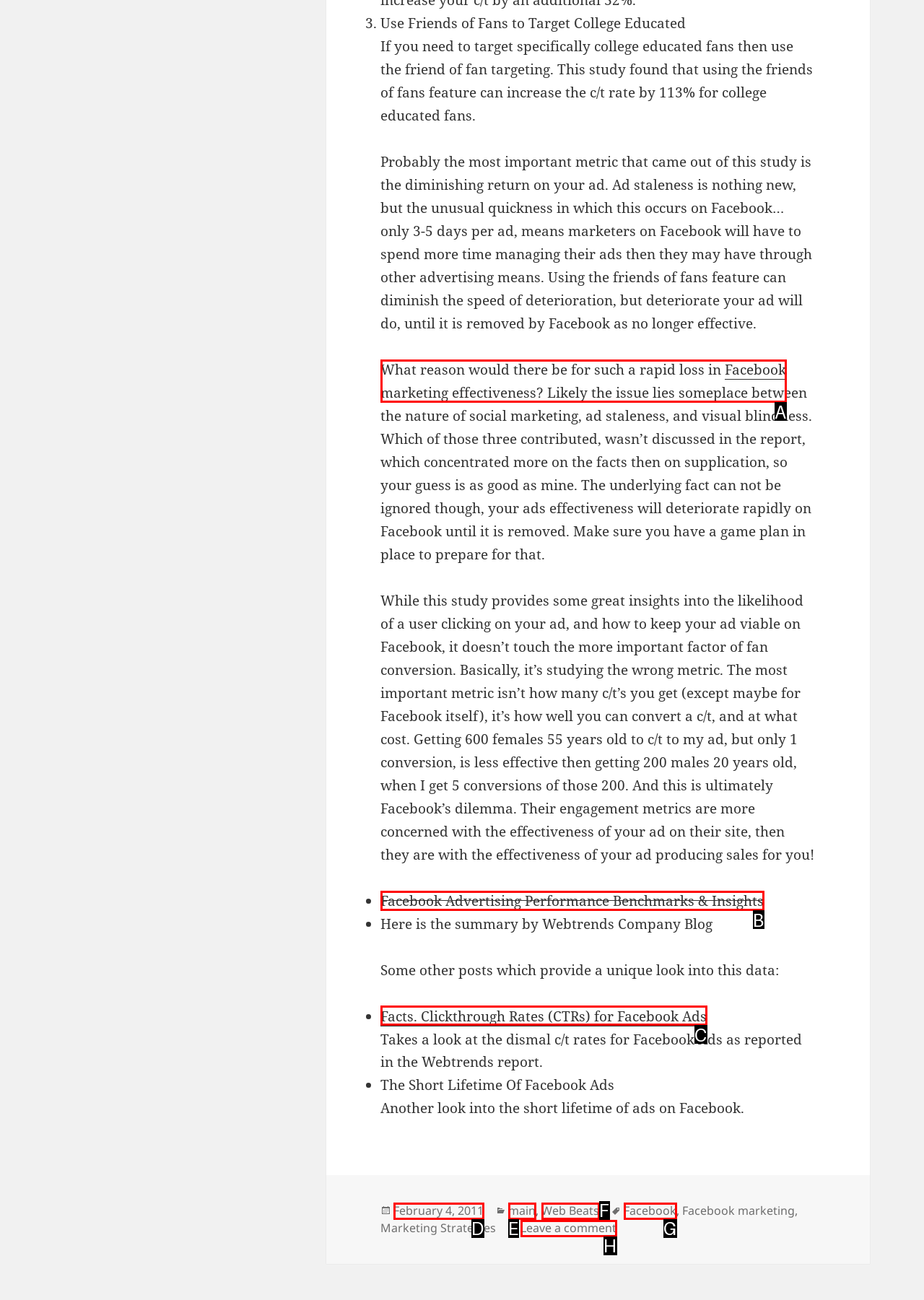Determine the letter of the element to click to accomplish this task: Check out 'Facts. Clickthrough Rates (CTRs) for Facebook Ads'. Respond with the letter.

C